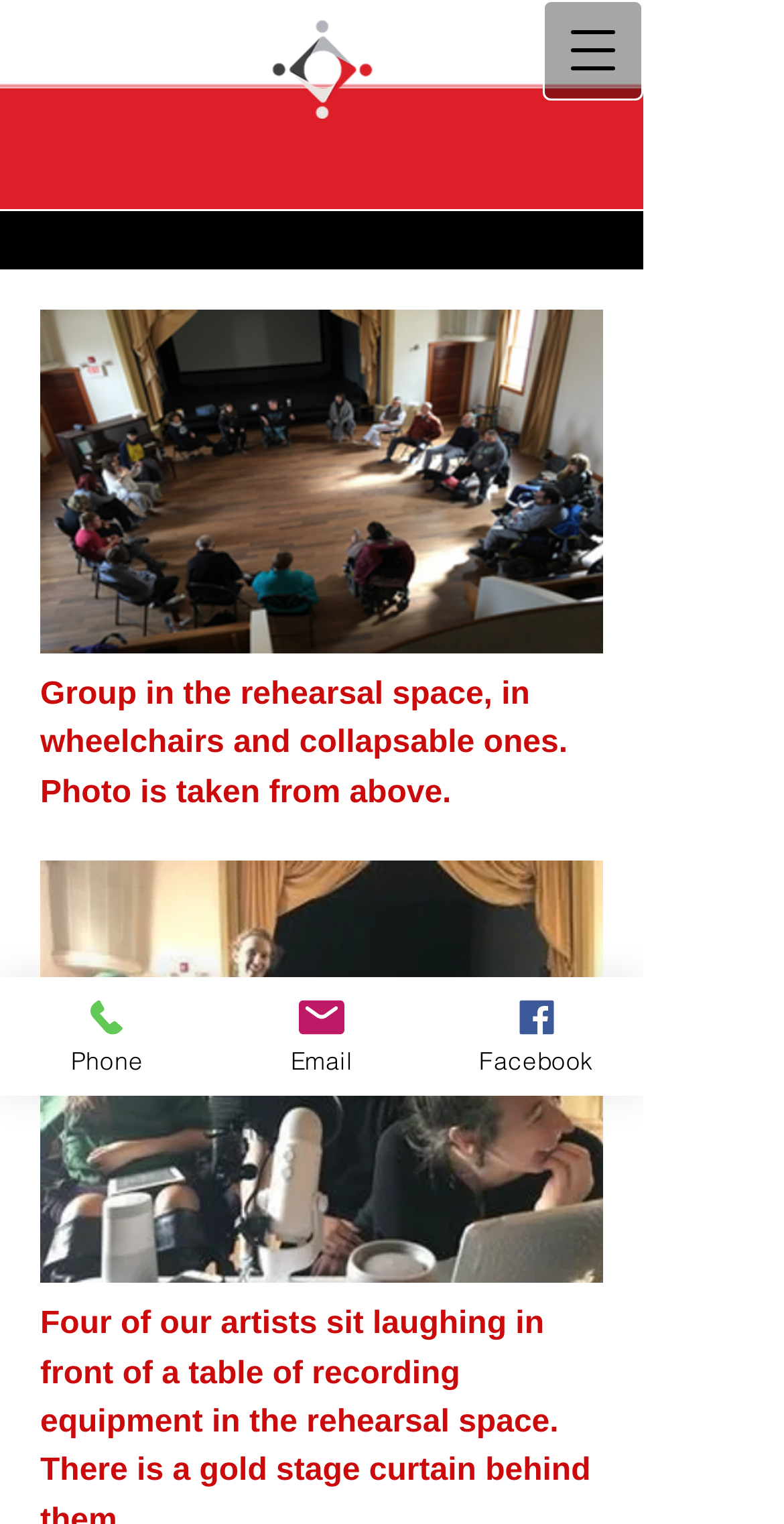Summarize the webpage with intricate details.

The webpage is titled "Mandate" and features a prominent image, "image.jpg", taking up a significant portion of the top section, roughly one-third of the screen width and one-tenth of the screen height. 

On the top-right corner, there is a button labeled "Open navigation menu" which, when clicked, opens a dialog popup. Below this button, there is a descriptive text about a group photo, stating "Group in the rehearsal space, in wheelchairs and collapsable ones. Photo is taken from above."

At the bottom of the page, there are three links: "Phone", "Email", and "Facebook", aligned horizontally and evenly spaced. Each link is accompanied by a small image, likely an icon, positioned to the right of the corresponding link. The "Phone" link is located at the far left, the "Email" link is in the middle, and the "Facebook" link is at the far right.